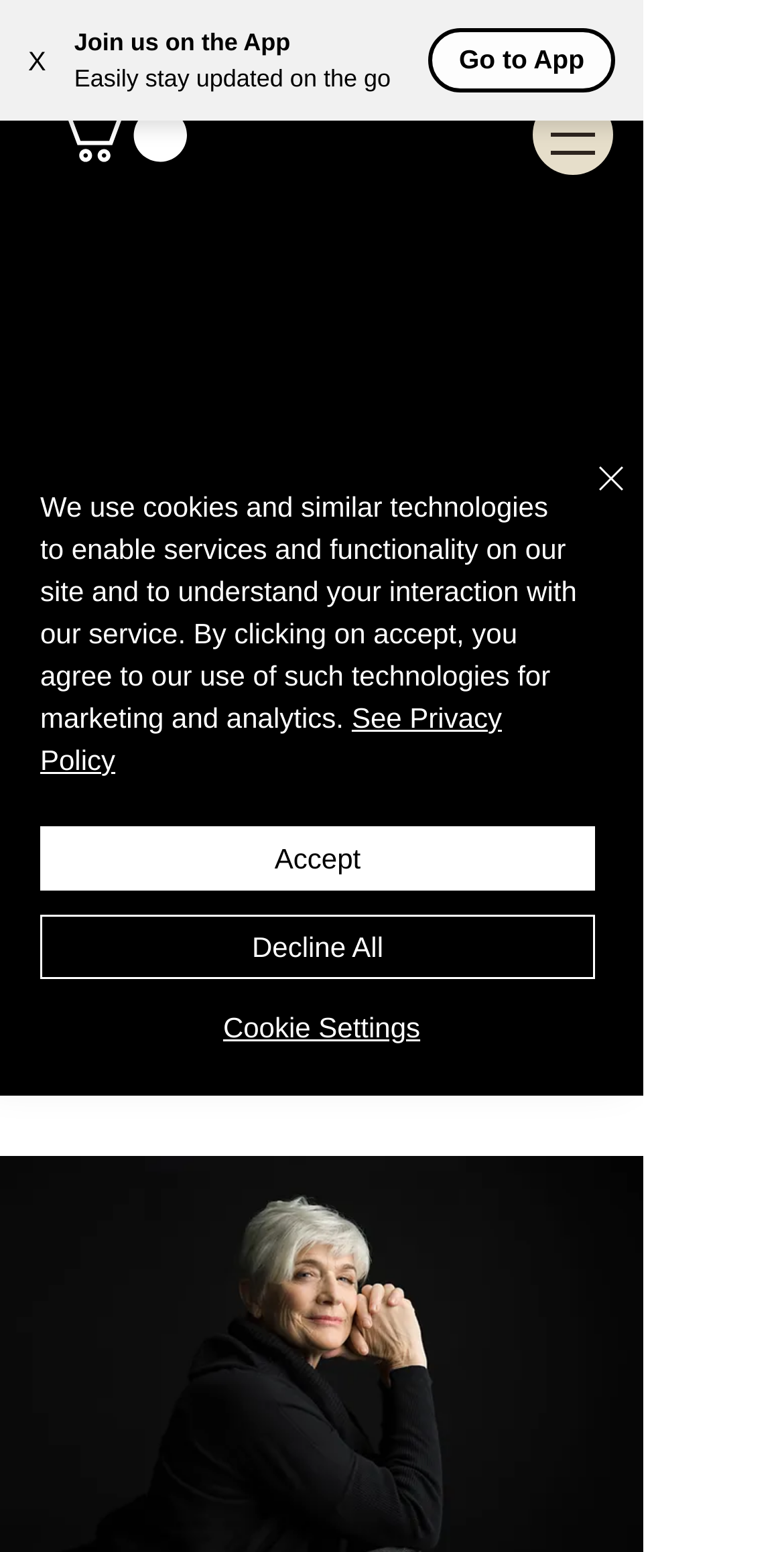Explain the webpage in detail, including its primary components.

This webpage is about embracing natural elegance, specifically focusing on grey hair. At the top left corner, there is a button to close the current window, accompanied by a short text "Join us on the App" and another text "Easily stay updated on the go". Next to these texts, there is a button "Go to App". On the top right corner, there is a button to open the navigation menu.

Below the top section, there is a link with an associated image, followed by a series of texts and buttons. The texts include "Post", "Sign Up", and "All Posts". There is also a combobox with a writer's picture and the writer's name, "Mila Tash", along with their role, "Admin", and the date "Oct 25, 2023". The combobox also displays the time it takes to read the post, "2 min".

The main content of the webpage is a blog post titled "Unlocking the Beauty of Grey Hair: Embracing Natural Elegance". The post is written by Mila Tash, an admin, and was published on October 25, 2023. The post can be read in 2 minutes.

At the bottom of the page, there is a notification alert about the use of cookies and similar technologies on the site. The alert provides options to accept, decline, or customize cookie settings.